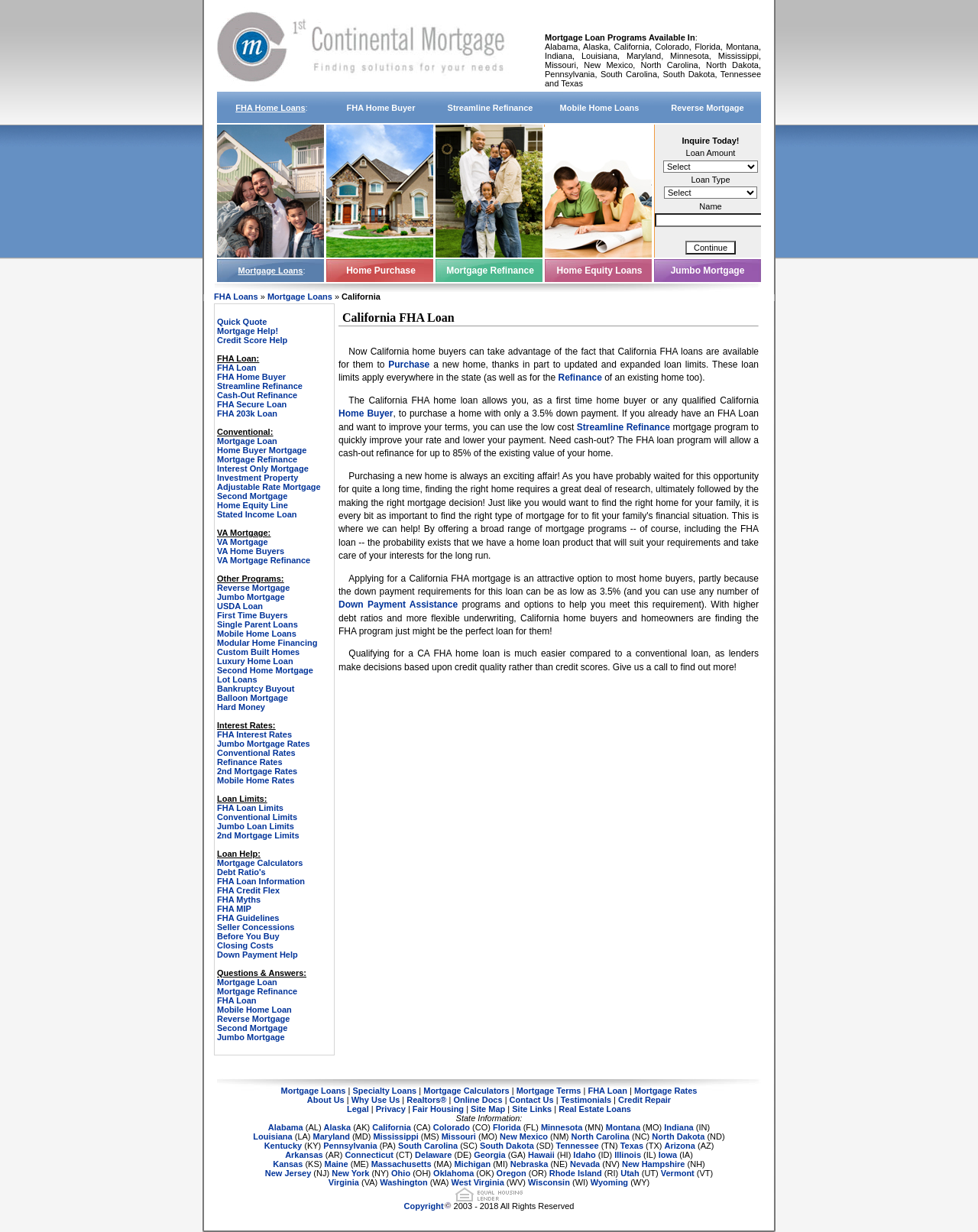Describe all the key features and sections of the webpage thoroughly.

This webpage is about California FHA loans and mortgage services. At the top, there is a logo of a mortgage company, Multi-State Lending, accompanied by a list of states where their mortgage loan programs are available. Below the logo, there are several sections of information and links related to FHA home loans, mortgage refinancing, and other mortgage services.

On the left side, there are images and links to various mortgage-related topics, including manufactured home loans, FHA home buyer programs, streamline refinancing, mobile home loans, and reverse mortgages. On the right side, there are more images and links to topics such as modular home financing, FHA home loans, and mortgage loan specialists.

In the middle section, there are links to different types of mortgage loans, including home purchase, mortgage refinancing, home equity loans, and jumbo mortgages. There are also images and links to FHA loan programs, including 203k FHA loans and FHA 203b loan programs.

At the bottom, there are more images and links to mortgage-related topics, including 30-year fixed-rate loans, fixed-rate mortgage programs, second mortgage programs, and long-term mortgage financing solutions. Overall, the webpage provides a comprehensive overview of California FHA loans and mortgage services offered by Multi-State Lending.